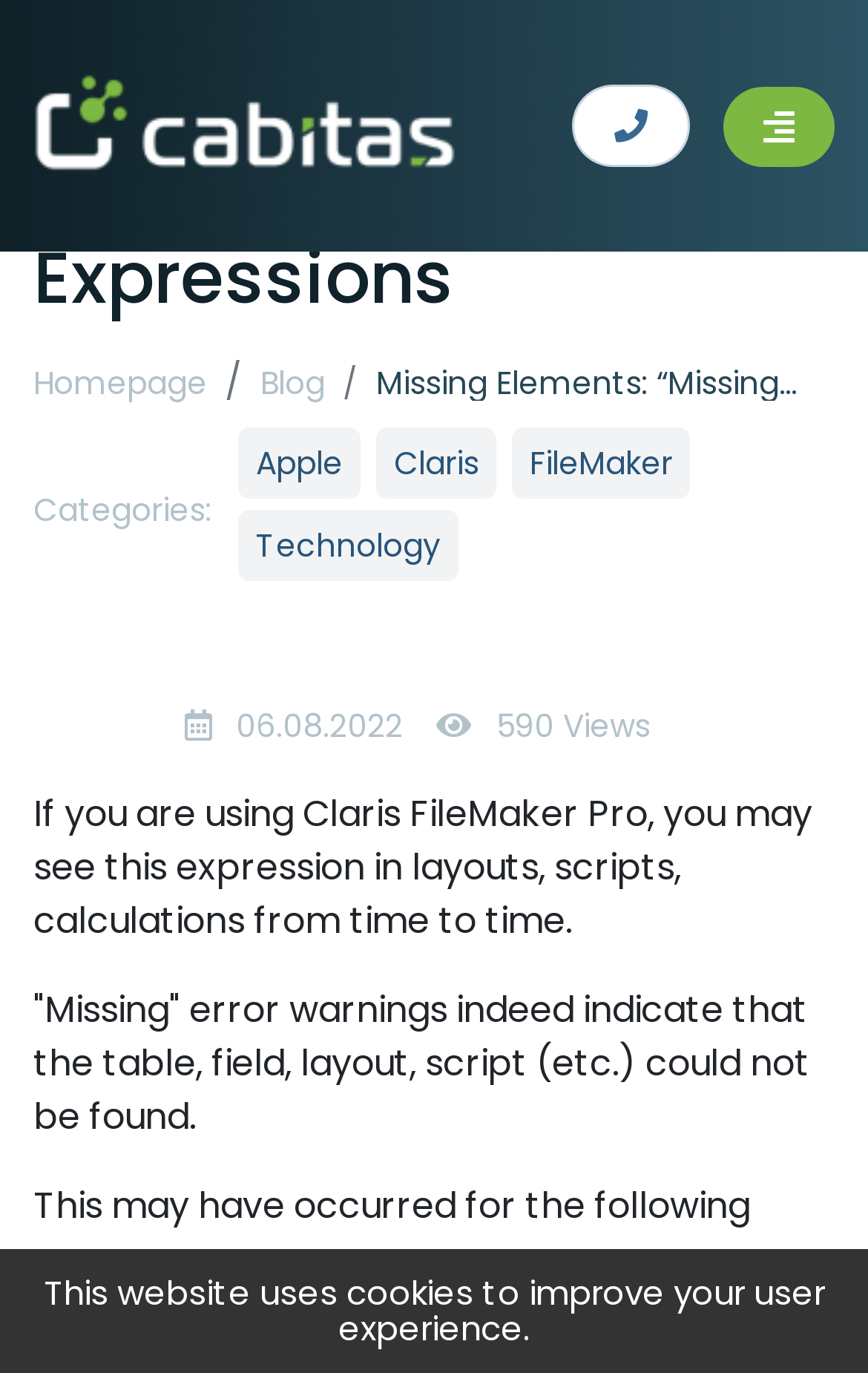How many views does the article have?
Give a detailed response to the question by analyzing the screenshot.

I found the number of views by looking at the StaticText element with the text '590 Views', which is located next to the date of the article.